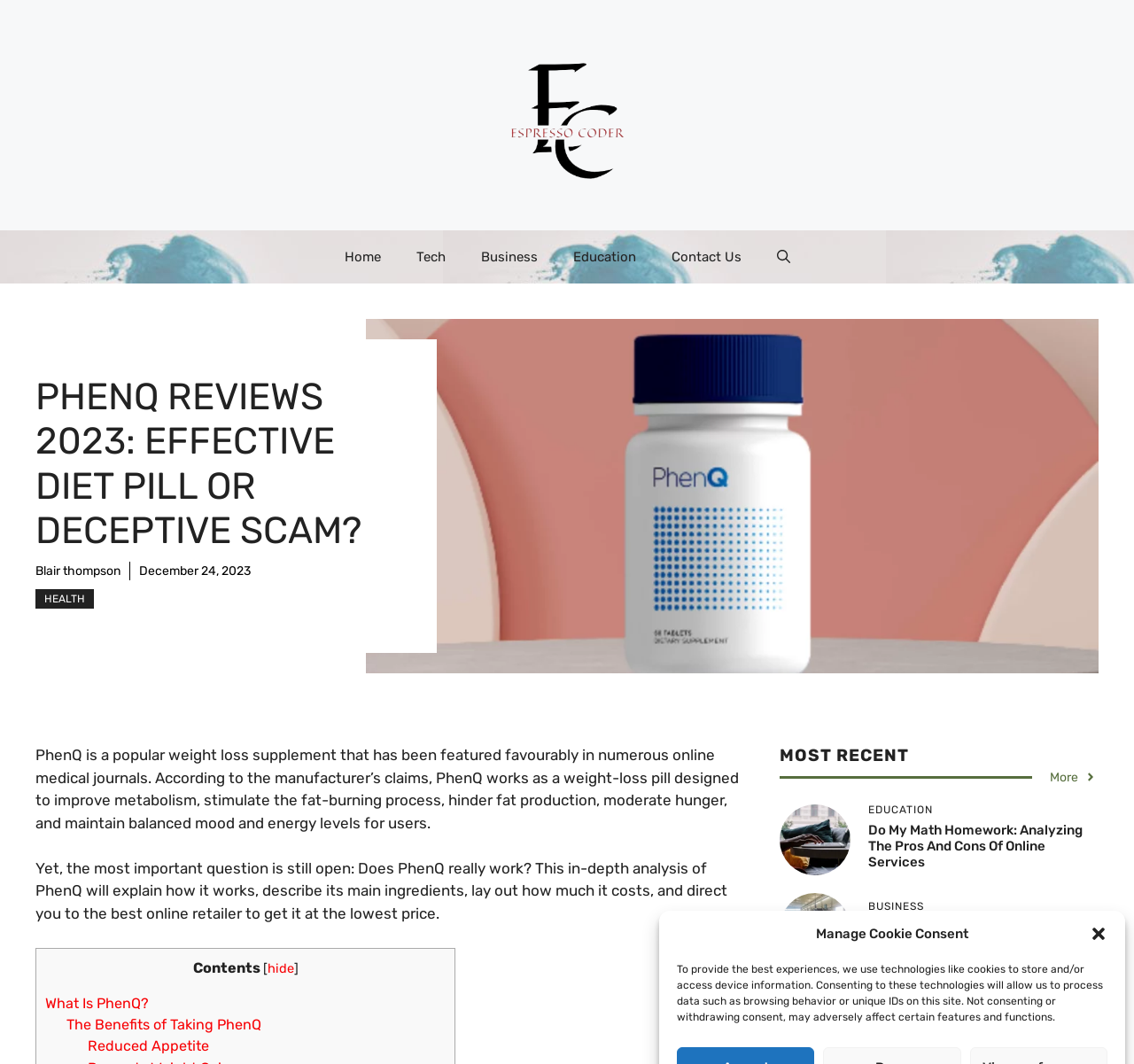What is the name of the online retailer mentioned in the article?
Based on the screenshot, answer the question with a single word or phrase.

Not mentioned